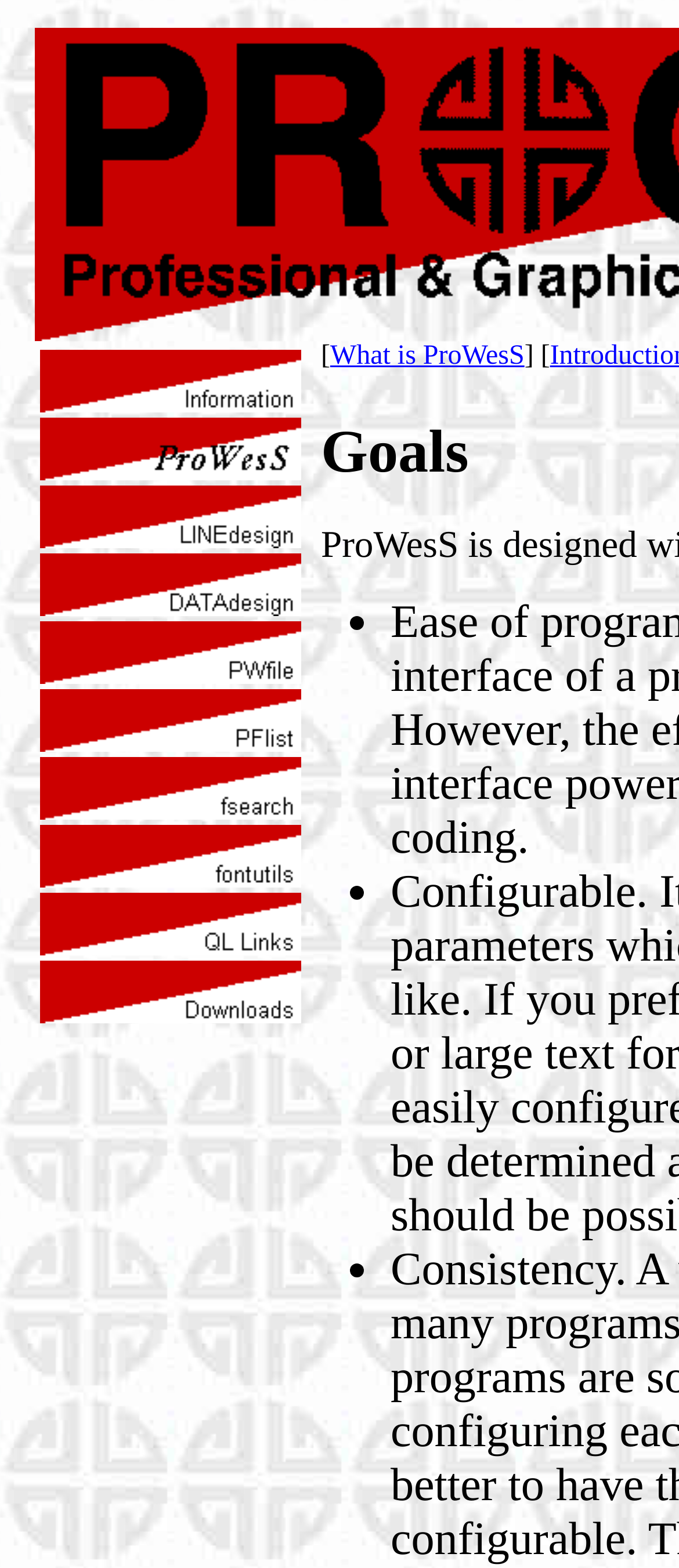Determine the bounding box coordinates of the clickable region to follow the instruction: "Learn about What is ProWesS".

[0.486, 0.218, 0.772, 0.236]